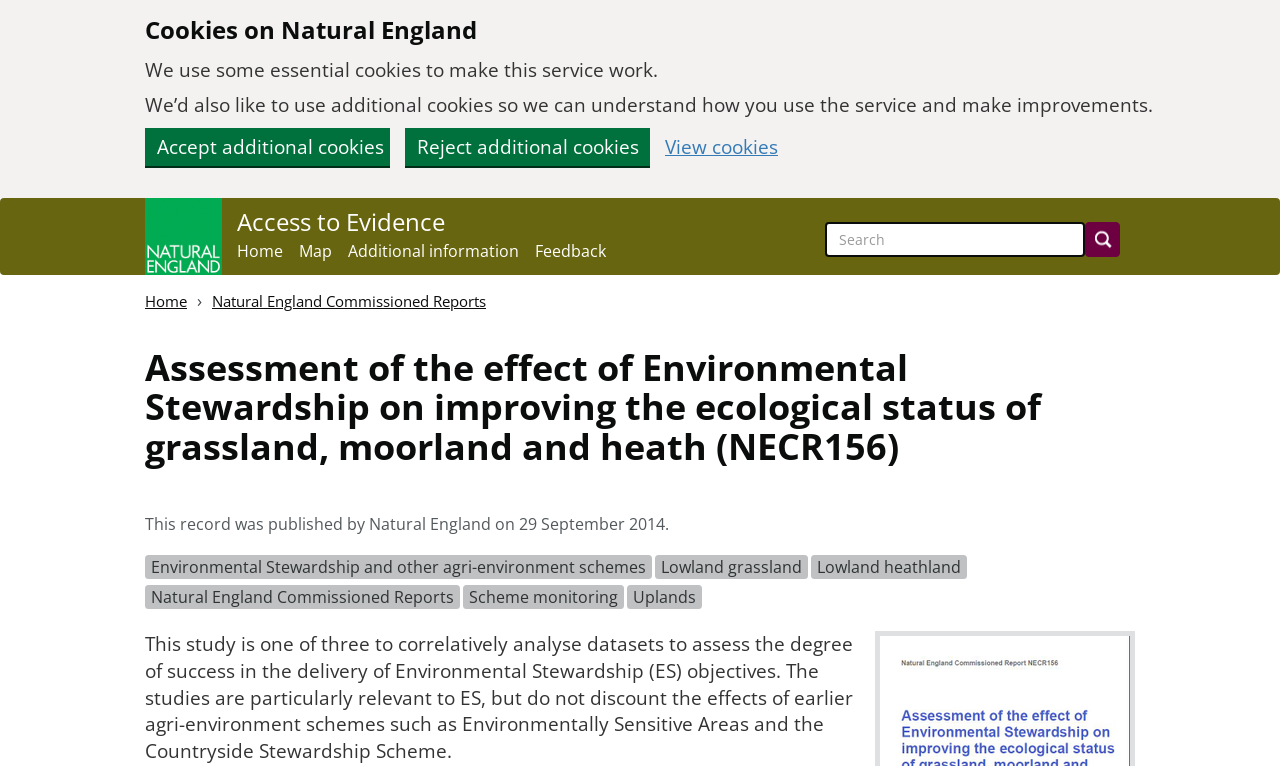Review the image closely and give a comprehensive answer to the question: How many links are present in the 'Record categories' section?

In the 'Record categories' section, there are five links present, which are 'Environmental Stewardship and other agri-environment schemes', 'Lowland grassland', 'Lowland heathland', 'Natural England Commissioned Reports', and 'Scheme monitoring'.